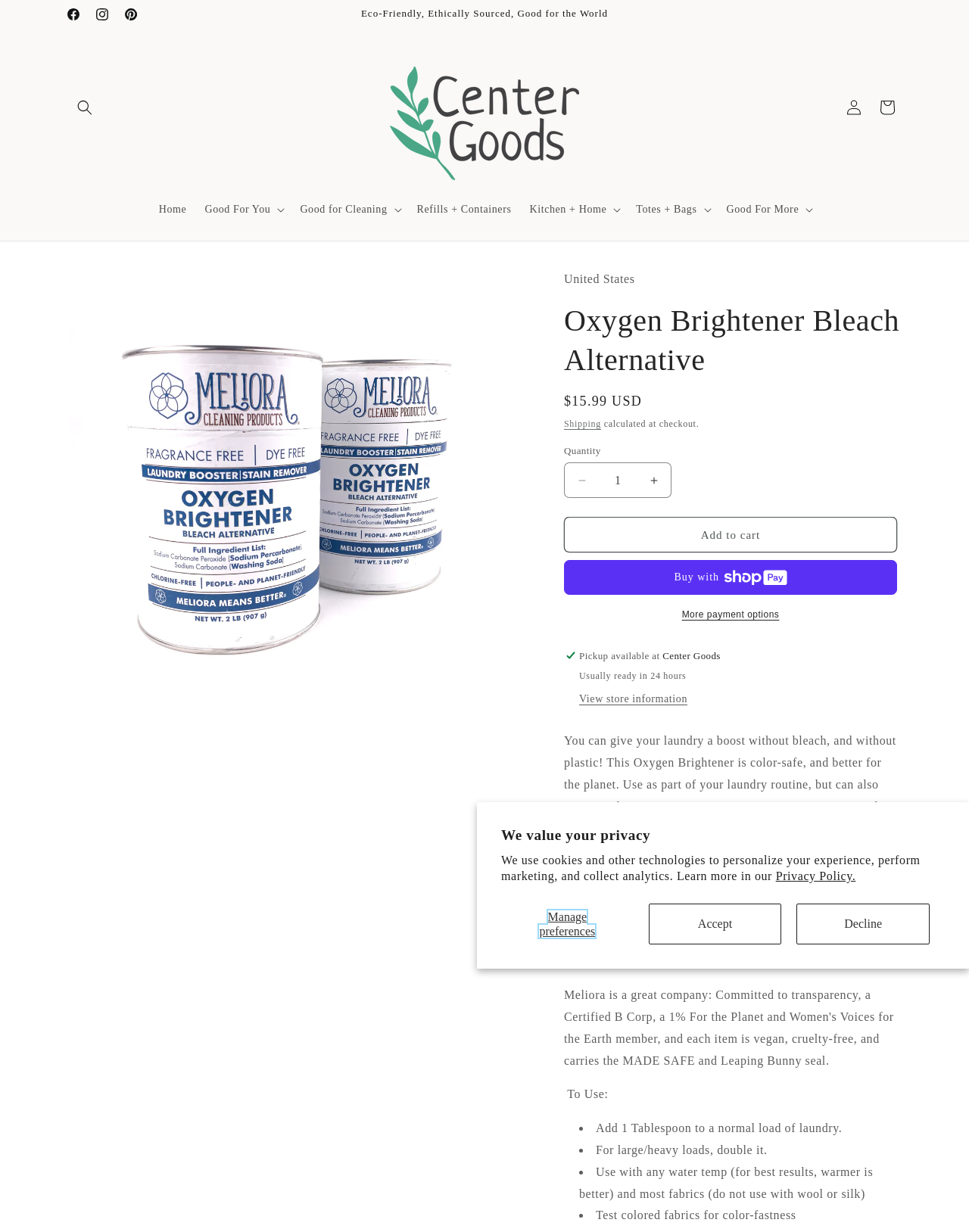Review the image closely and give a comprehensive answer to the question: What is the regular price of the product?

I found the answer by looking at the StaticText 'Regular price' which is located near the StaticText '$15.99 USD' in the region 'Gallery Viewer'. The bounding box of the StaticText '$15.99 USD' is [0.582, 0.32, 0.663, 0.332]. This suggests that '$15.99 USD' is the regular price of the product.